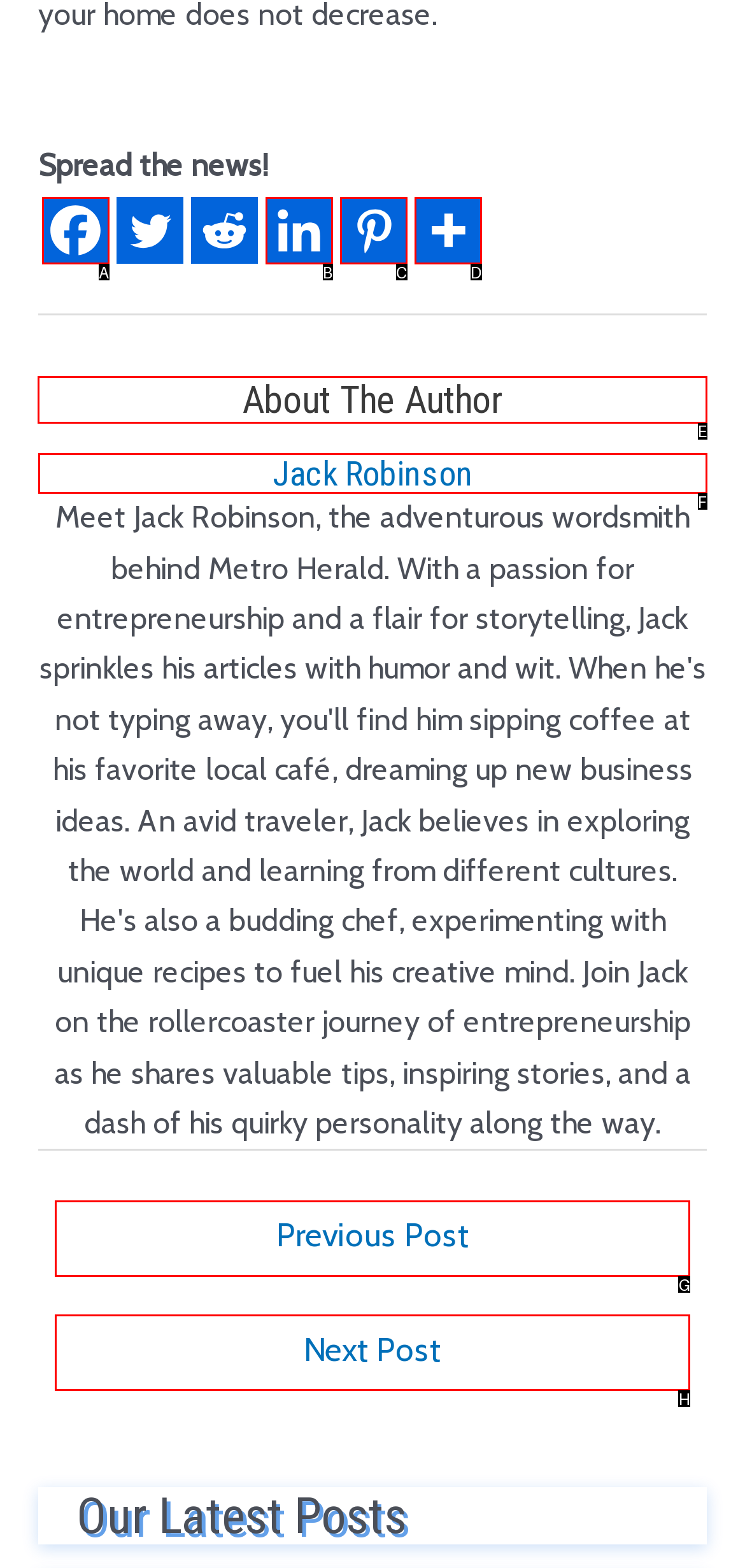Identify the letter of the option to click in order to Read about the author. Answer with the letter directly.

E